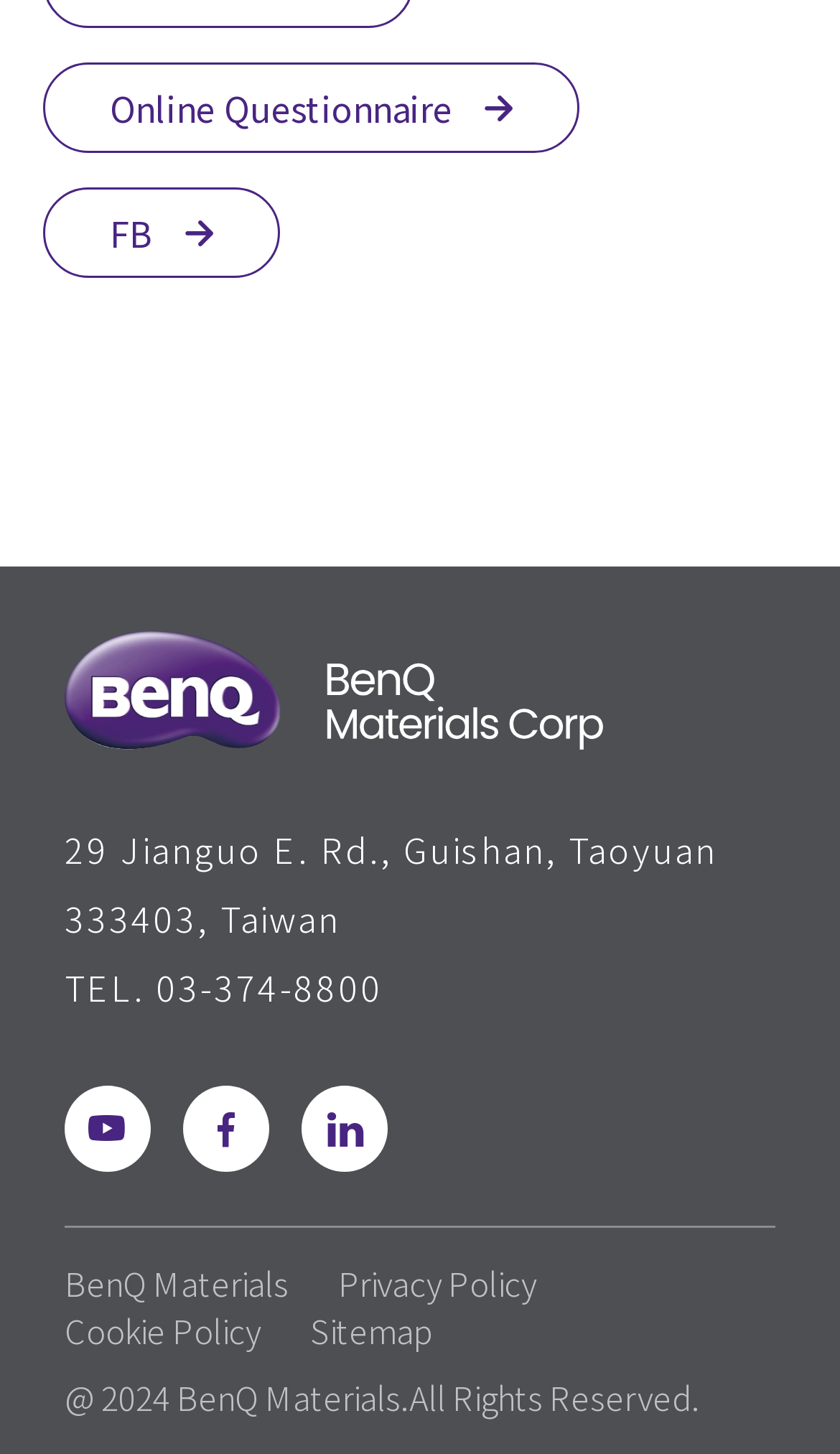How many social media links are available?
Relying on the image, give a concise answer in one word or a brief phrase.

3